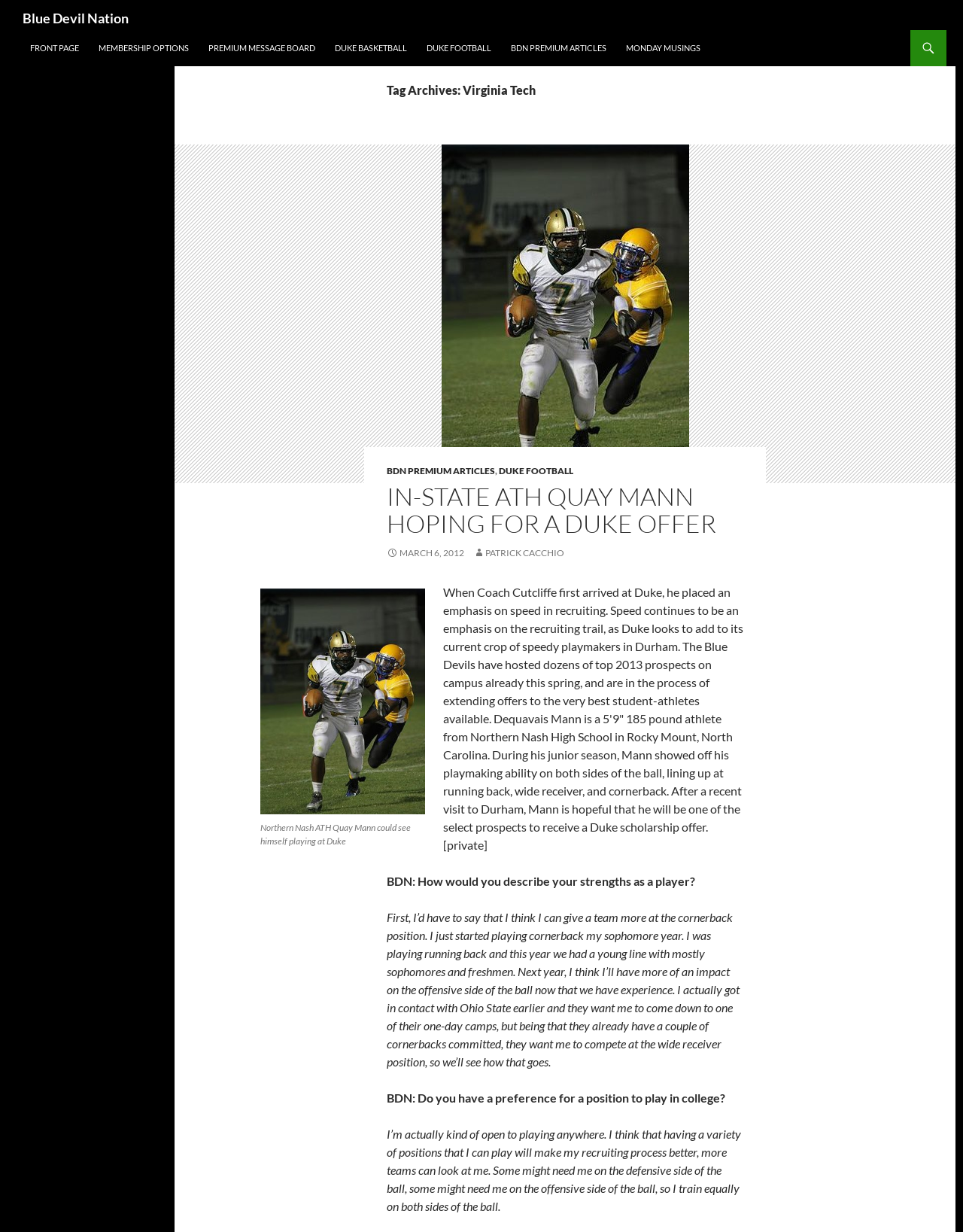Who is the author of the article?
Based on the screenshot, provide a one-word or short-phrase response.

Patrick Cacchio